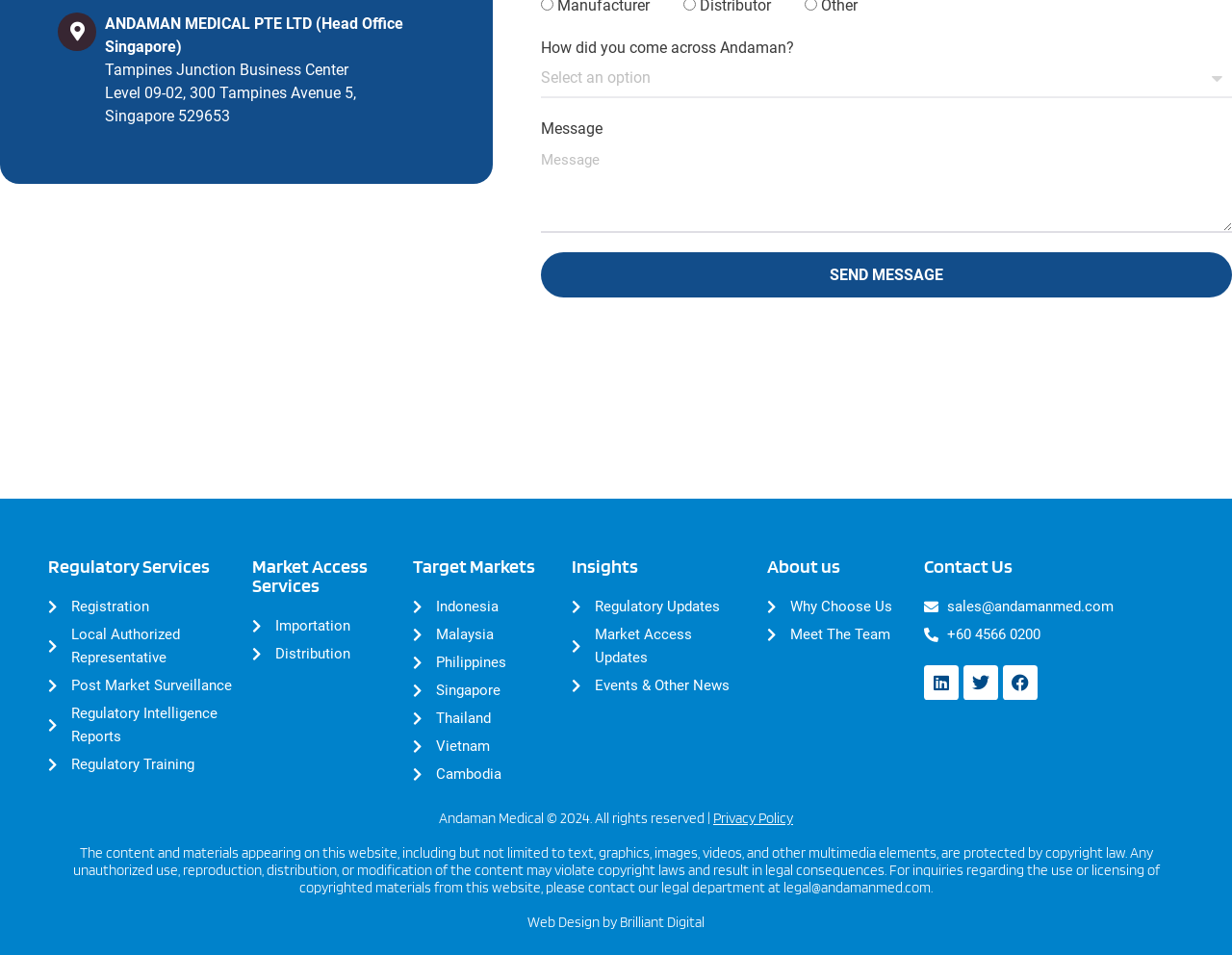What is the company name?
Please give a well-detailed answer to the question.

The company name is obtained from the StaticText element at the top of the webpage, which reads 'ANDAMAN MEDICAL PTE LTD'.